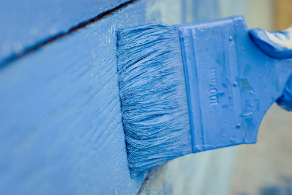Describe all the elements in the image with great detail.

In this vibrant image, a hand holding a wide paintbrush applies a fresh coat of bright blue paint to a wooden surface. The brush's bristles are well-coated, showcasing the smooth and even distribution of paint. The texture of the wooden boards is visible, suggesting an outdoor or DIY project focused on home improvement or decorating. This scene captures the essence of creativity and renovation, embodying the theme of "Home Decorating Inspiration" as part of a blog post or article about enhancing living spaces through color and personal touch.